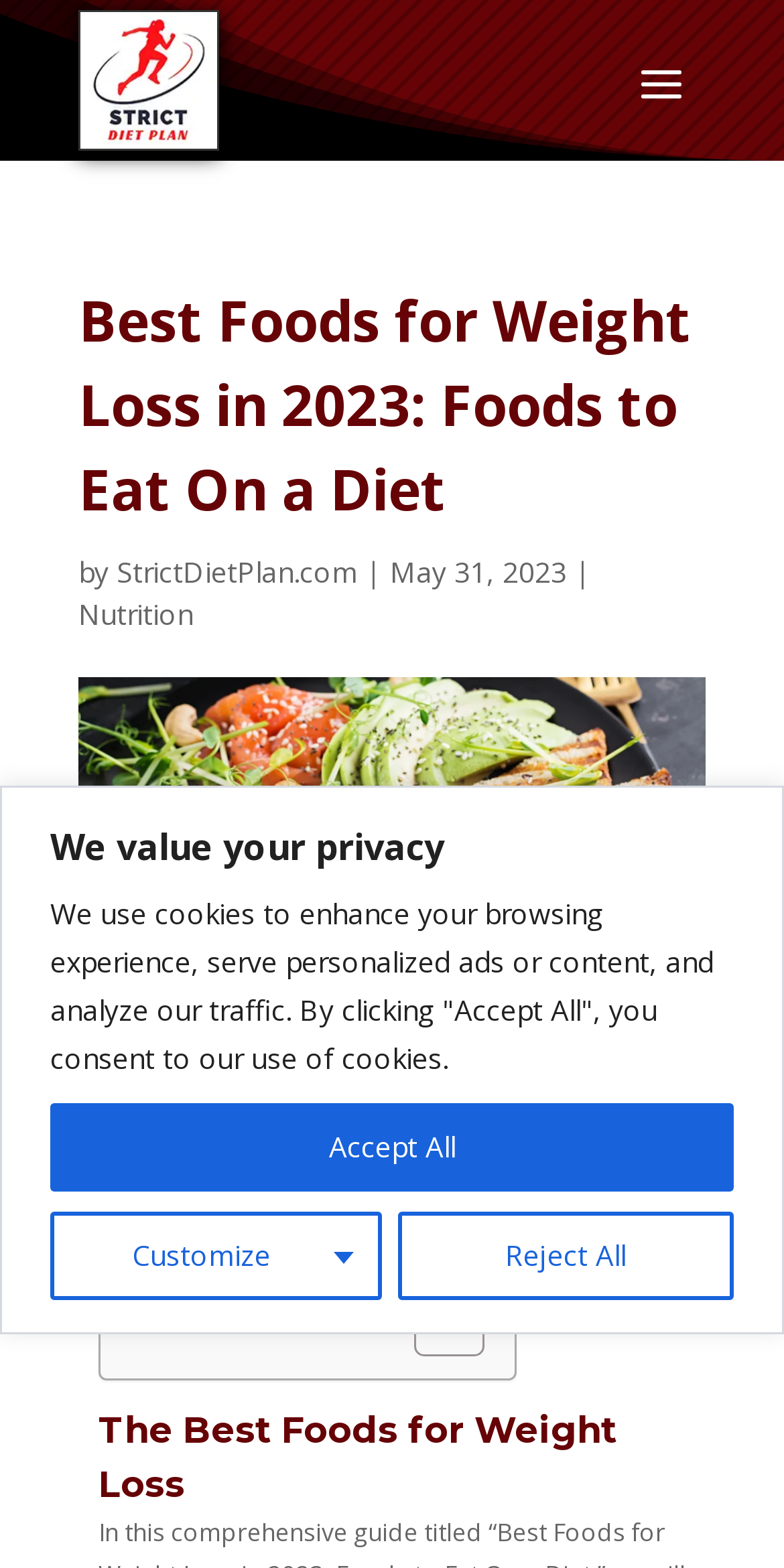Identify the bounding box of the UI element that matches this description: "Reject All".

[0.506, 0.772, 0.936, 0.828]